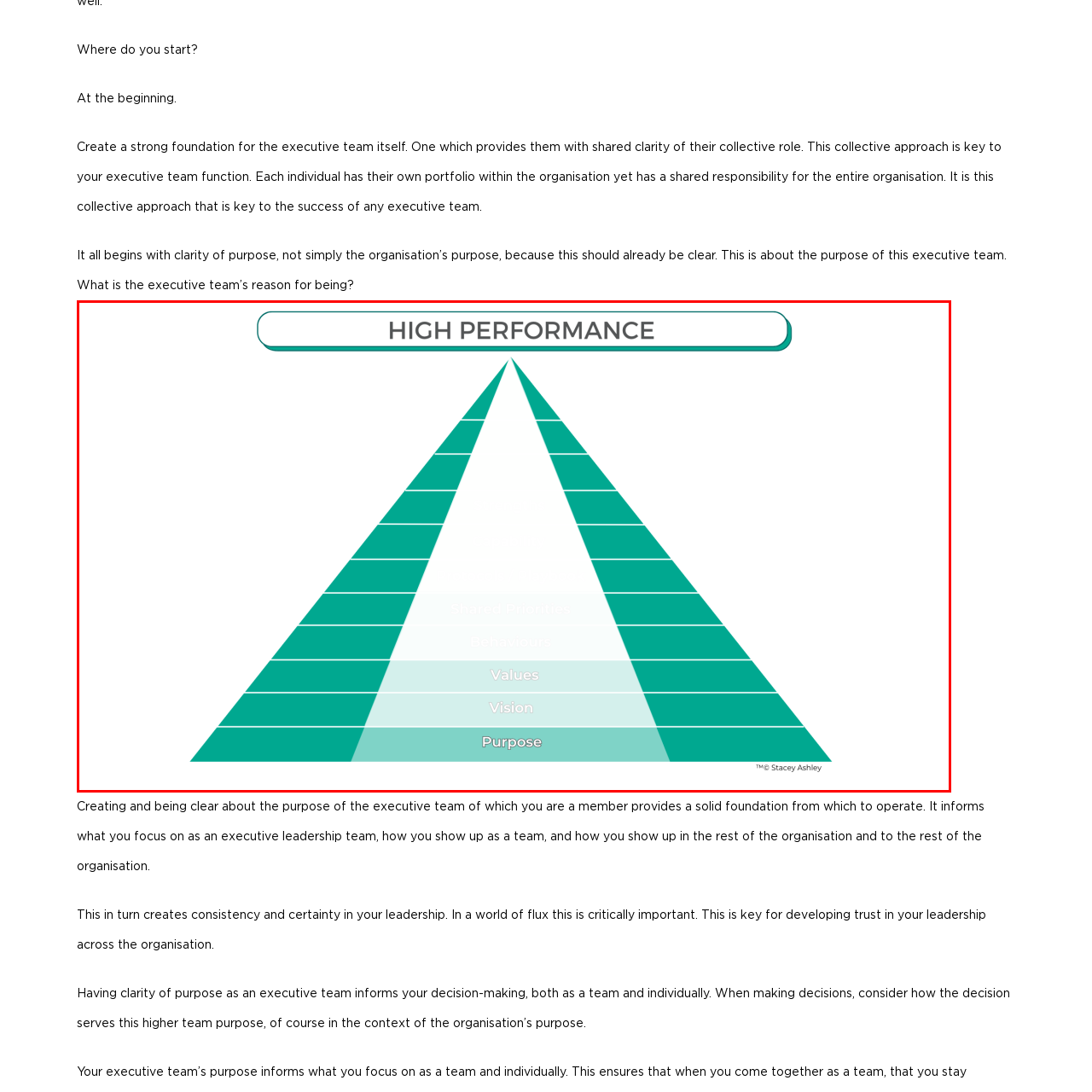Check the image marked by the red frame and reply to the question using one word or phrase:
What is the top layer of the pyramid?

Supporting